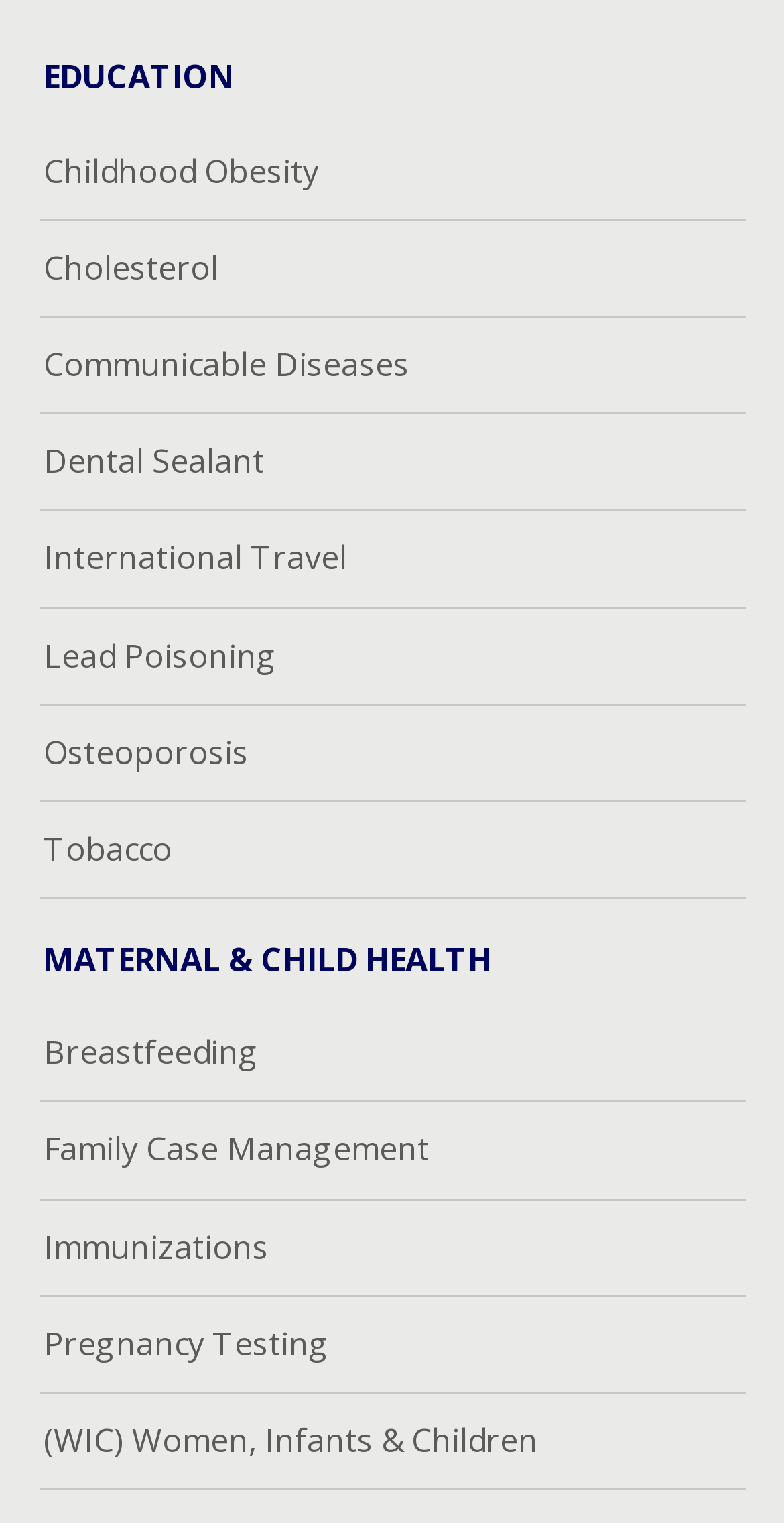Locate the bounding box coordinates of the element that should be clicked to fulfill the instruction: "Learn about Childhood Obesity".

[0.055, 0.091, 0.406, 0.133]